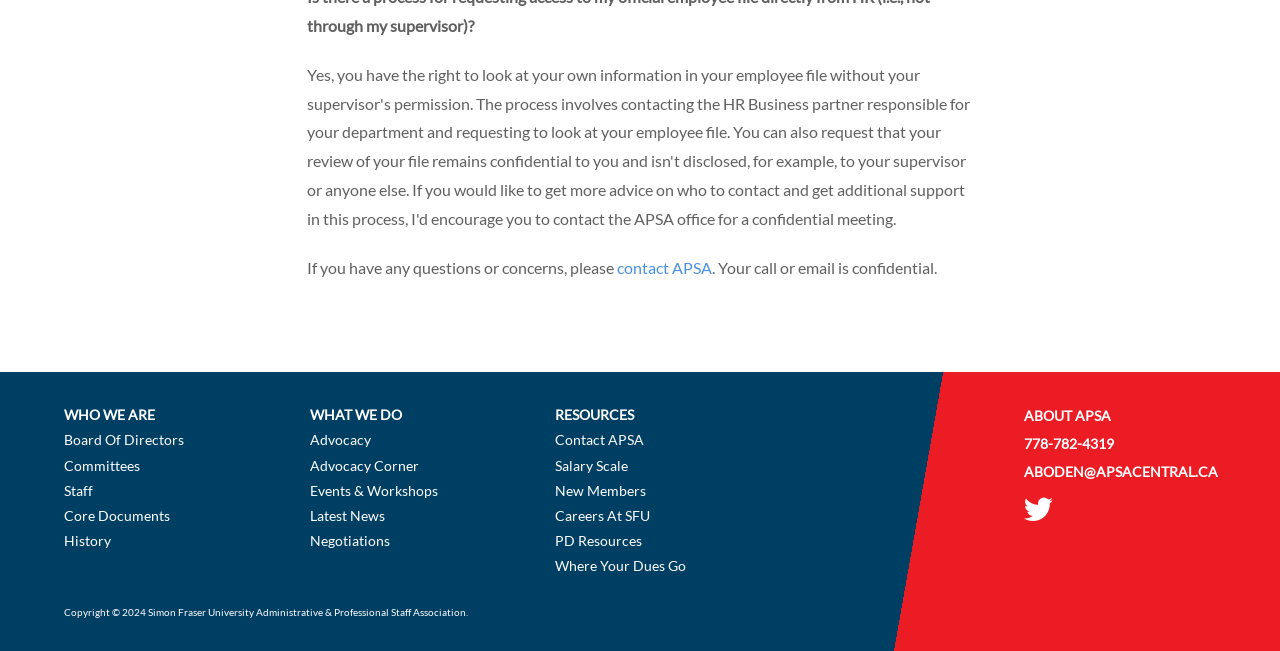Answer the question with a single word or phrase: 
What is the year of copyright mentioned in the footer?

2024